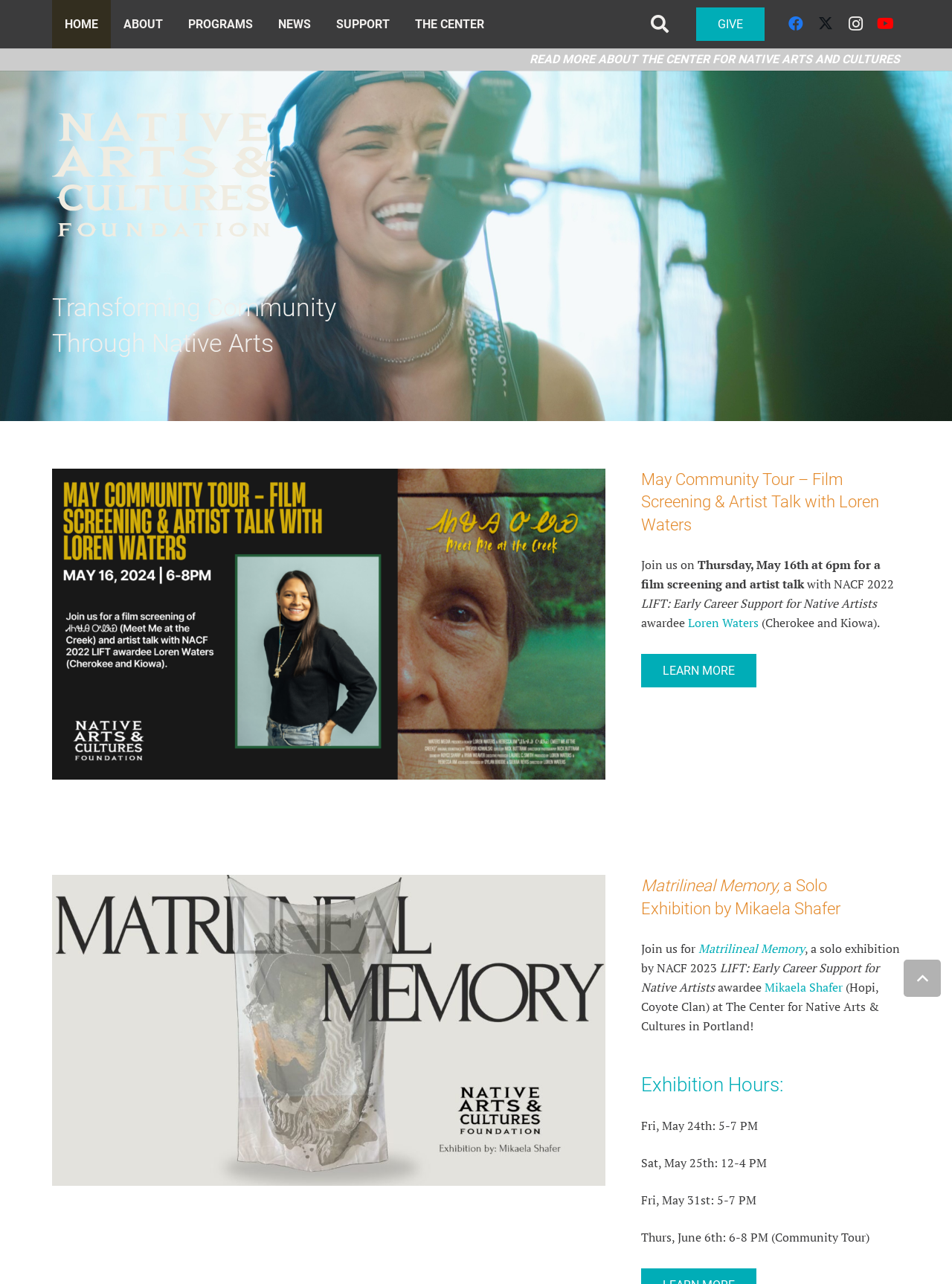Given the description SUPPORT, predict the bounding box coordinates of the UI element. Ensure the coordinates are in the format (top-left x, top-left y, bottom-right x, bottom-right y) and all values are between 0 and 1.

[0.34, 0.0, 0.423, 0.038]